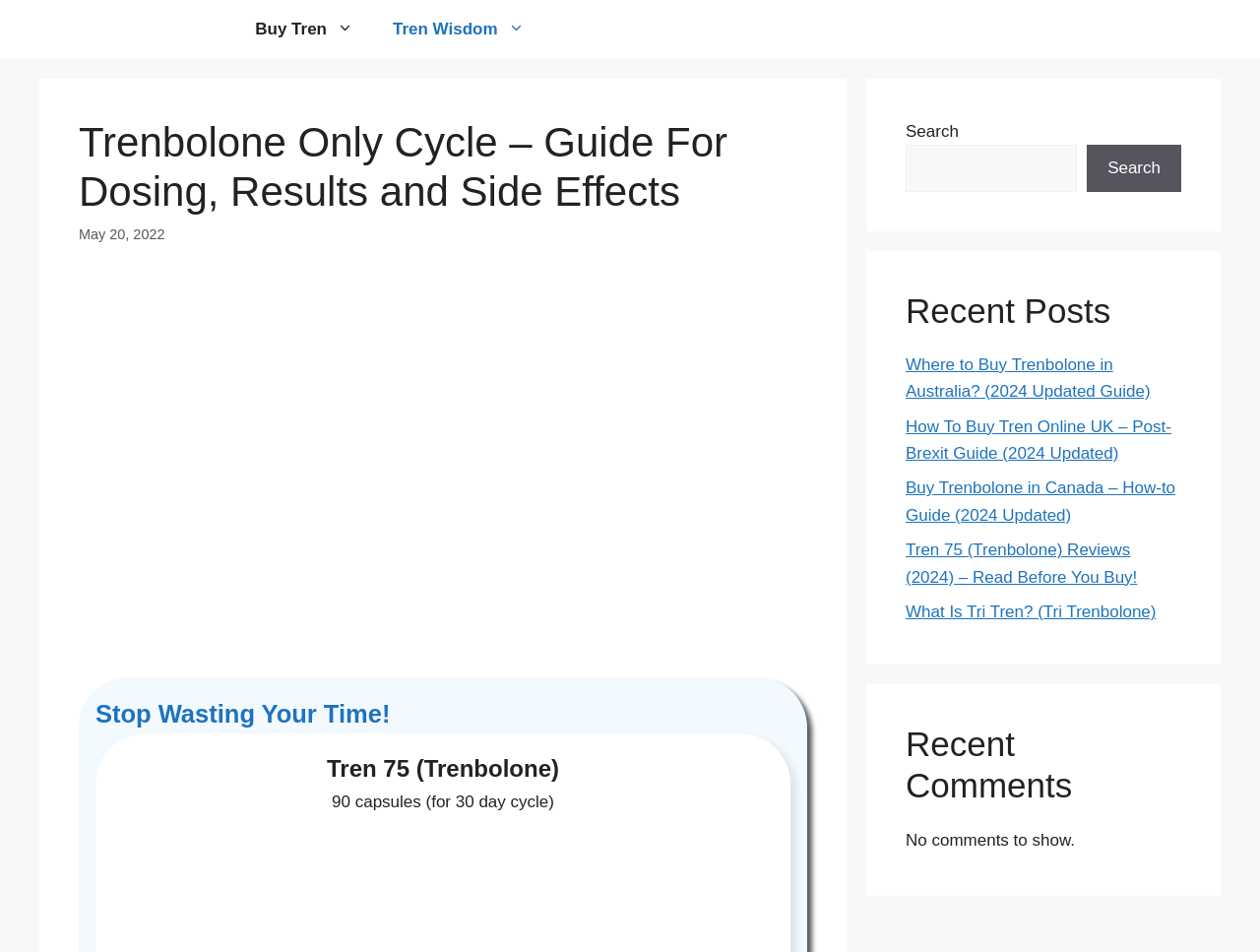Determine the bounding box coordinates for the area that needs to be clicked to fulfill this task: "Read the 'Where to Buy Trenbolone in Australia?' article". The coordinates must be given as four float numbers between 0 and 1, i.e., [left, top, right, bottom].

[0.719, 0.373, 0.913, 0.421]